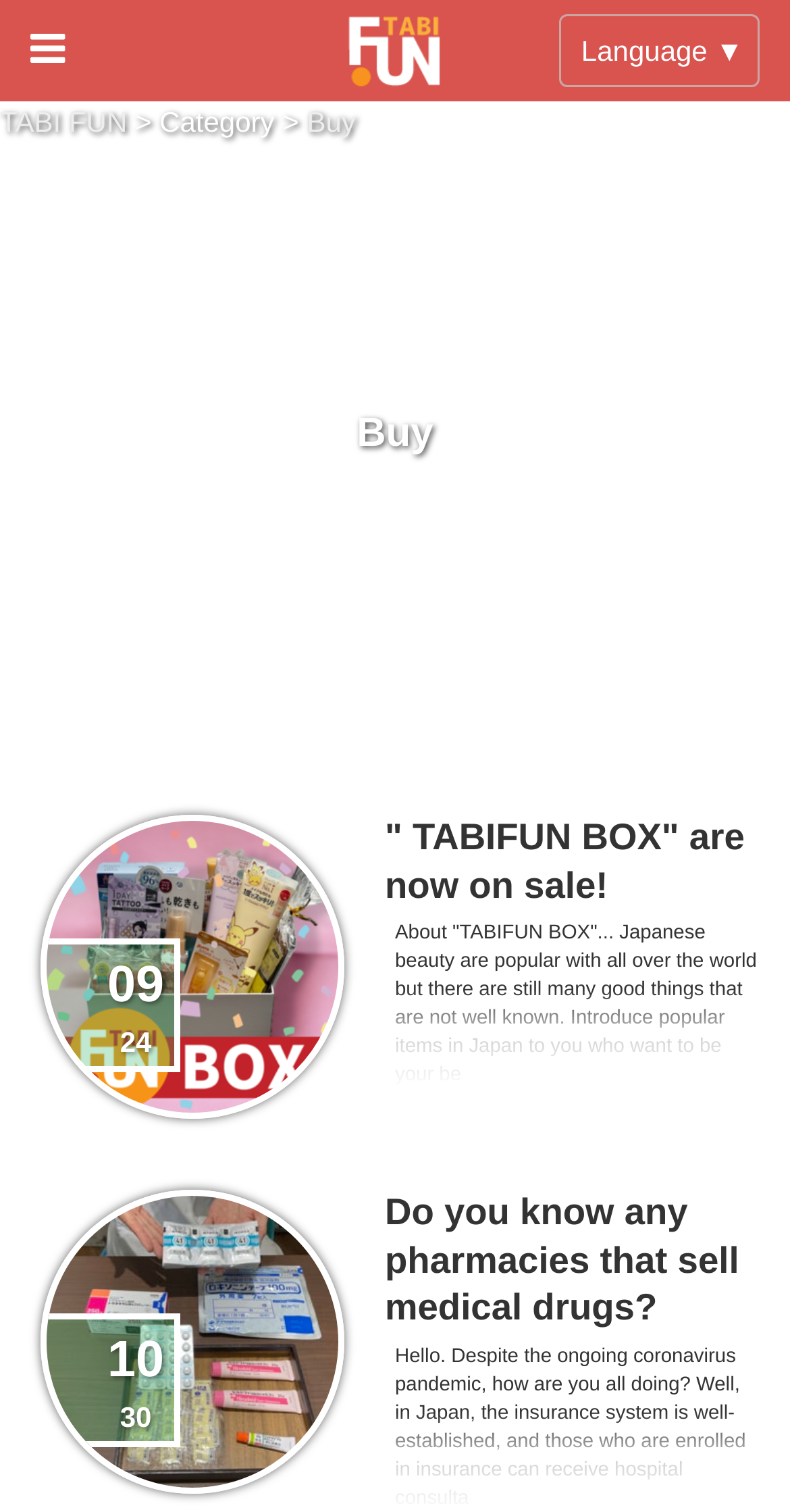Give a comprehensive overview of the webpage, including key elements.

The webpage is categorized under "Buy" and is related to TABI FUN. At the top left, there is a logo of TABI FUN, which is an image with the text "TABI FUN" beside it. Next to the logo, there is a link to TABI FUN. On the top right, there is a dropdown menu for language selection, indicated by the text "Language ▼".

Below the top section, there is a navigation bar with three links: "TABI FUN", "Category >", and "Buy". The "Buy" link is also a heading that spans the entire width of the page.

The main content of the page starts with a link to "09 24", followed by a promotional text about "TABIFUN BOX" being on sale. The text introduces popular Japanese beauty items to users who want to discover new things. There are two headings within this section: one announcing the sale of "TABIFUN BOX" and another asking a question about pharmacies that sell medical drugs.